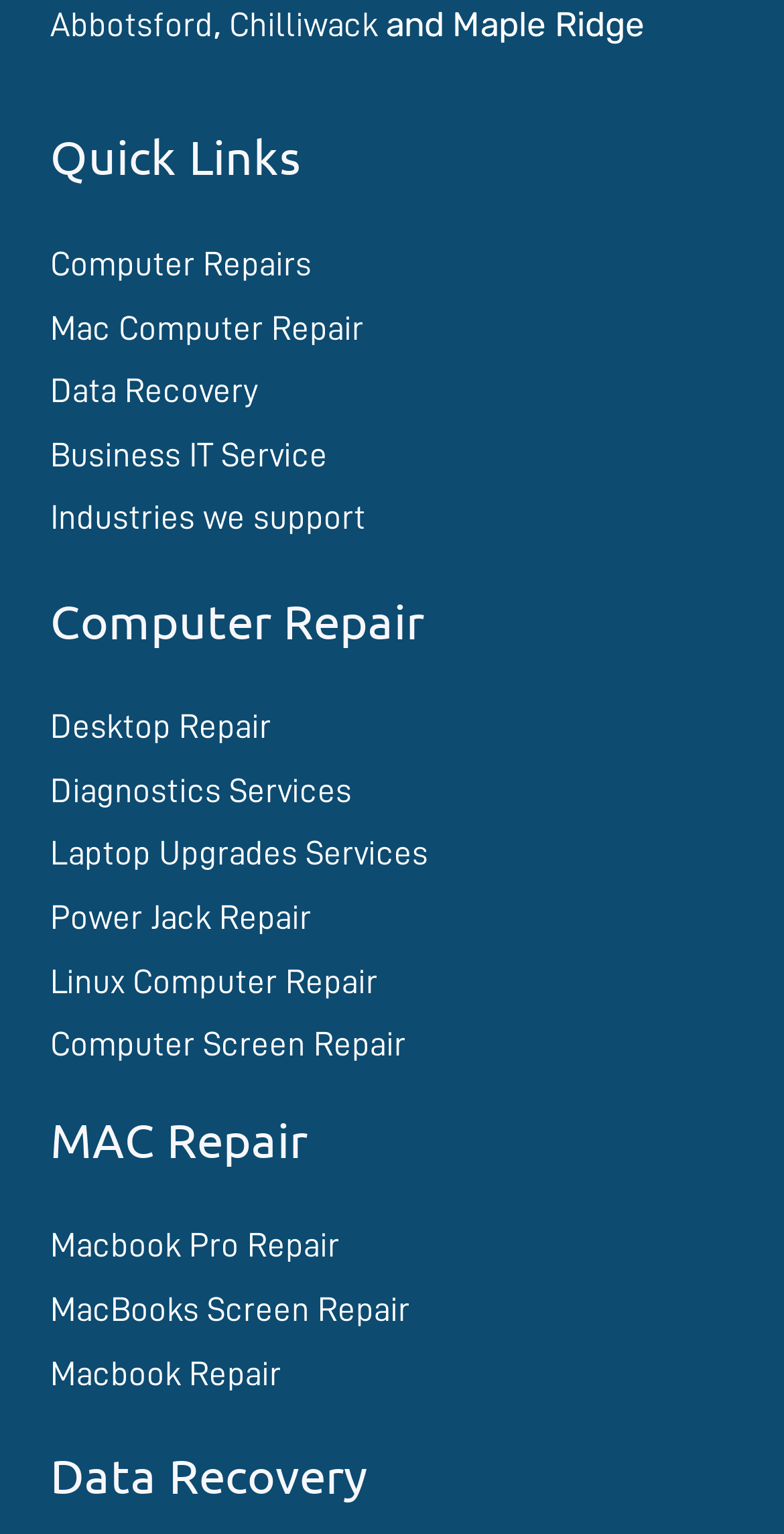Give a one-word or short phrase answer to this question: 
How many headings are there in the footer?

4